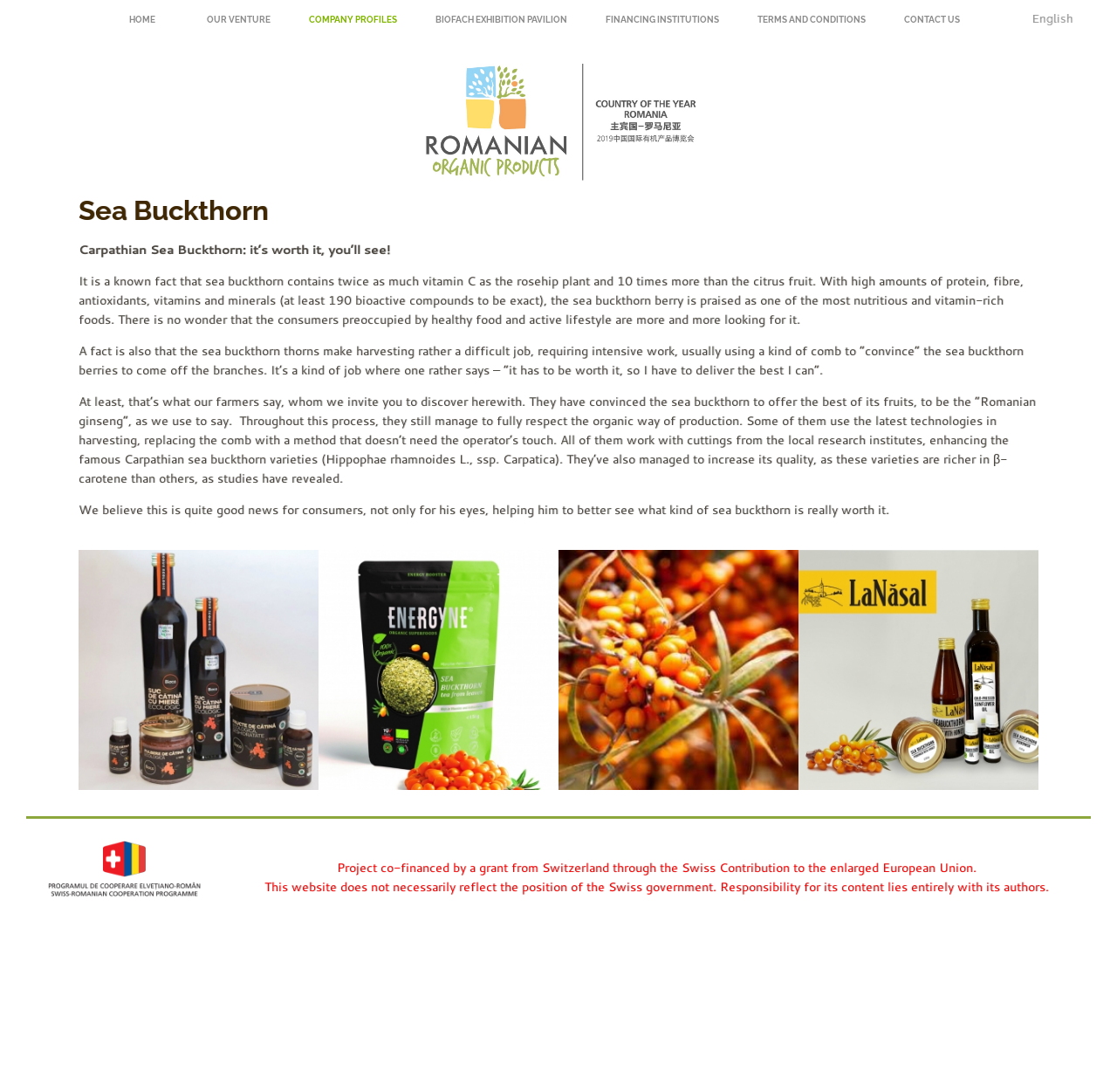Identify the bounding box coordinates for the region to click in order to carry out this instruction: "Read about Sea Buckthorn". Provide the coordinates using four float numbers between 0 and 1, formatted as [left, top, right, bottom].

[0.07, 0.178, 0.93, 0.208]